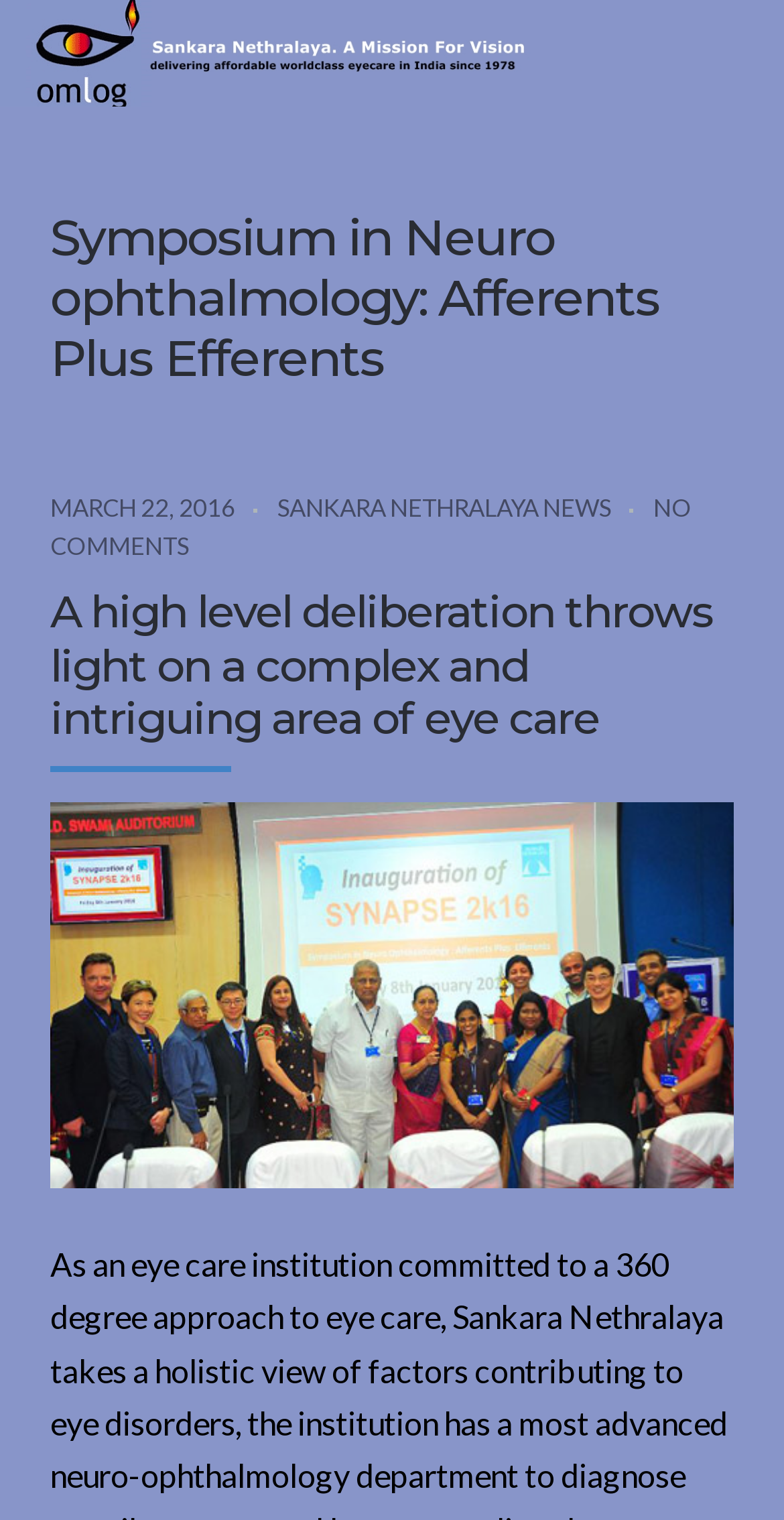Given the description Sankara Nethralaya News, predict the bounding box coordinates of the UI element. Ensure the coordinates are in the format (top-left x, top-left y, bottom-right x, bottom-right y) and all values are between 0 and 1.

[0.354, 0.324, 0.779, 0.343]